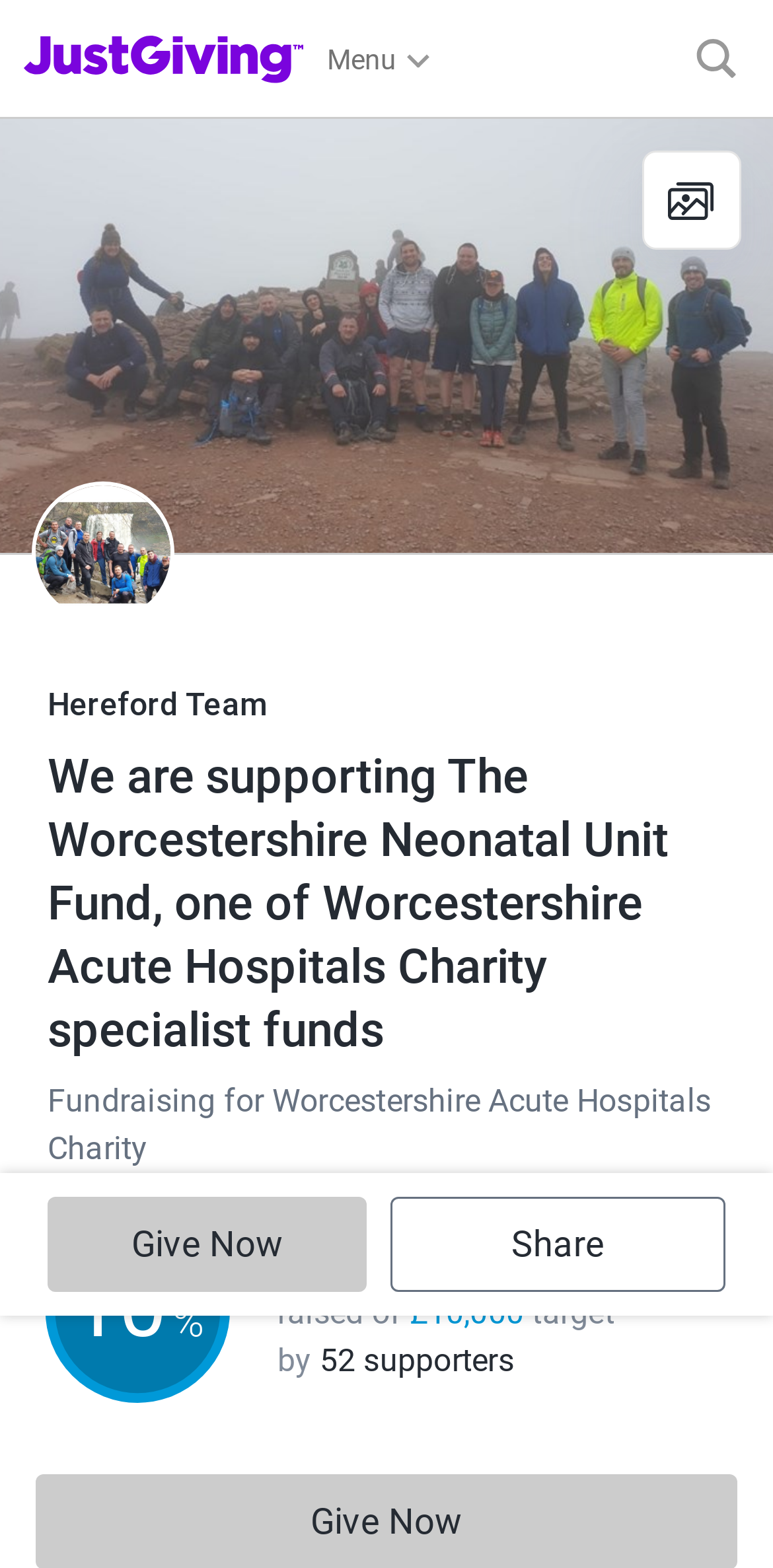Could you identify the text that serves as the heading for this webpage?

We are supporting The Worcestershire Neonatal Unit Fund, one of Worcestershire Acute Hospitals Charity specialist funds